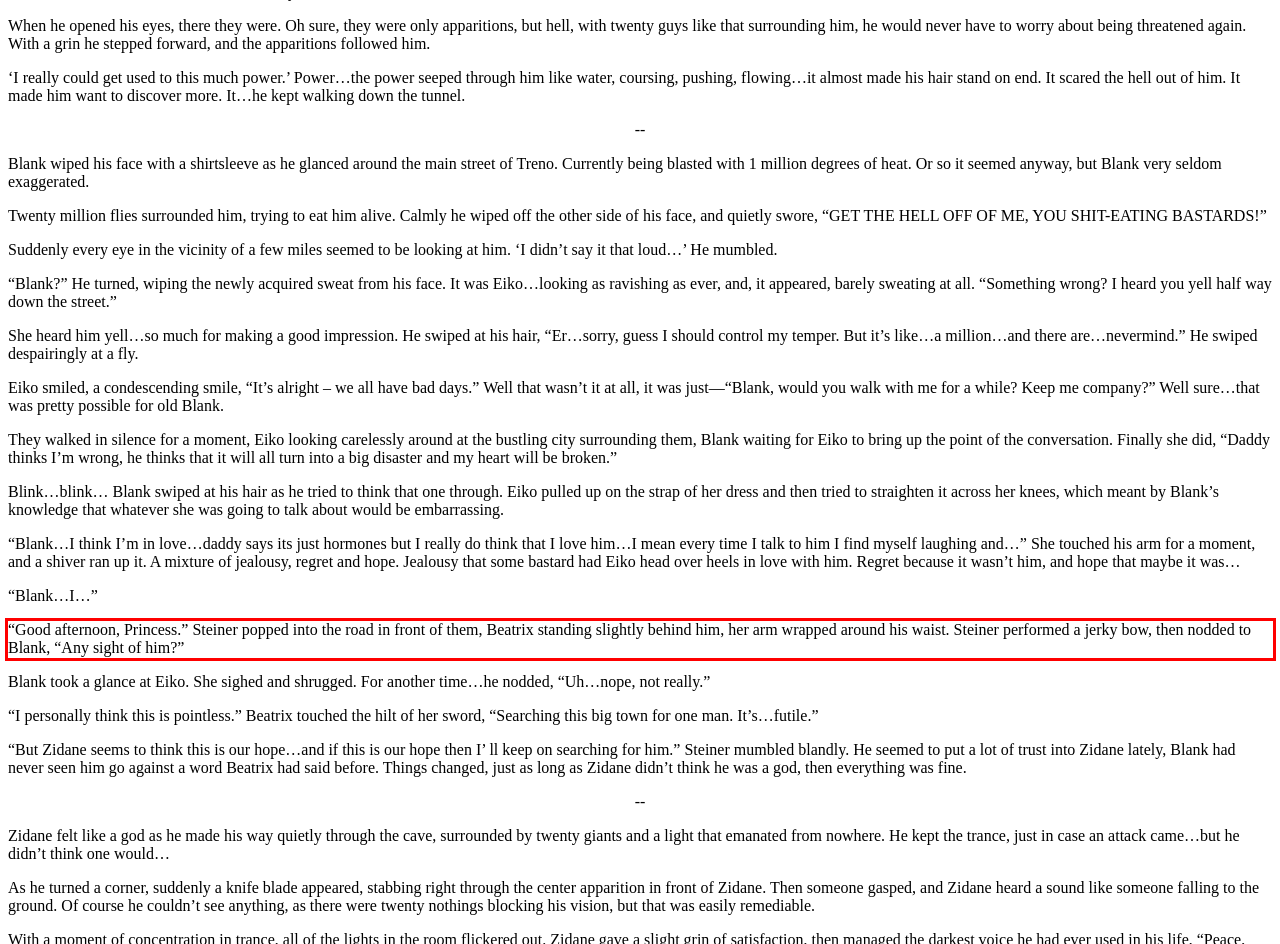Examine the screenshot of the webpage, locate the red bounding box, and generate the text contained within it.

“Good afternoon, Princess.” Steiner popped into the road in front of them, Beatrix standing slightly behind him, her arm wrapped around his waist. Steiner performed a jerky bow, then nodded to Blank, “Any sight of him?”